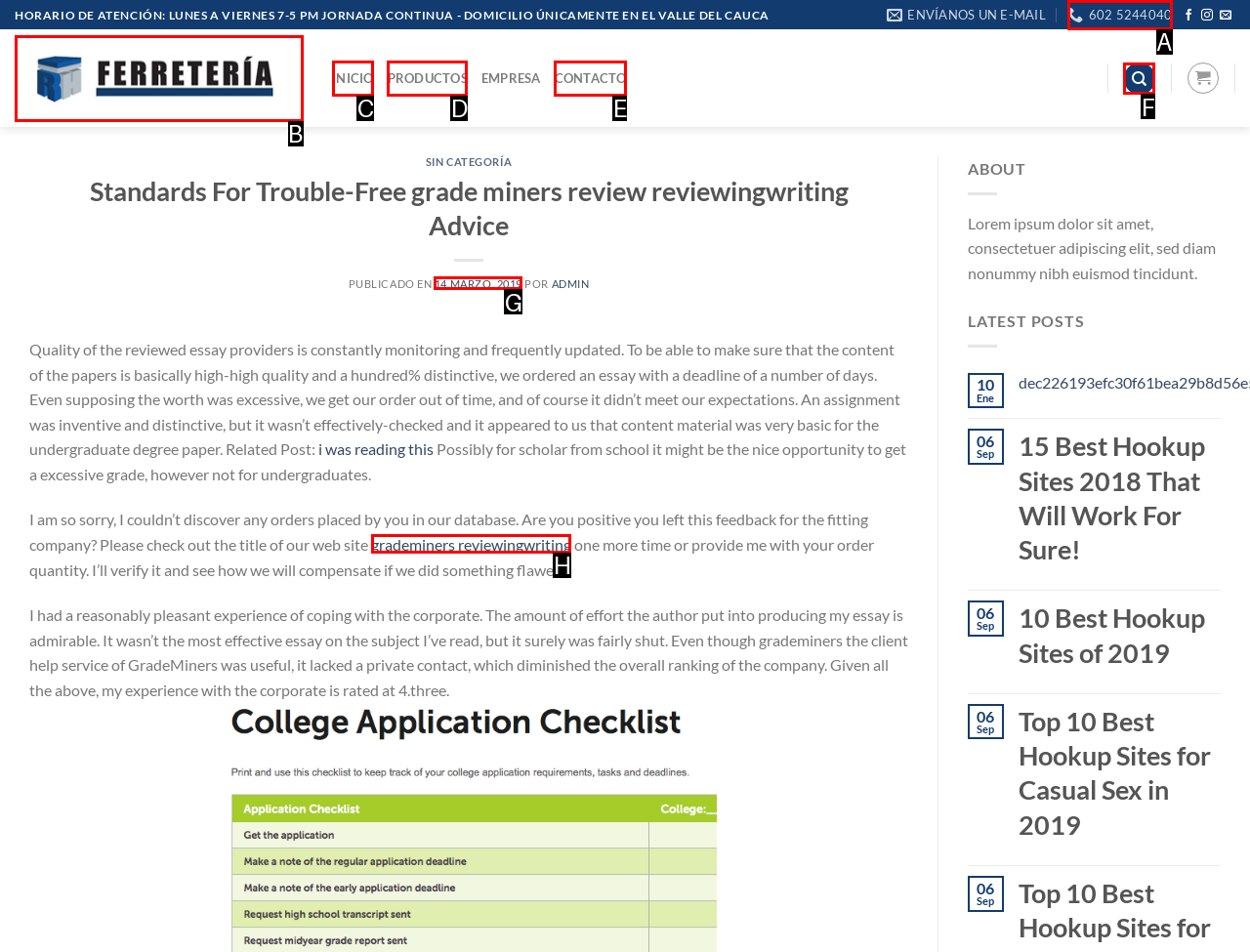From the given options, tell me which letter should be clicked to complete this task: Click the 'grademiners reviewingwriting' link
Answer with the letter only.

H